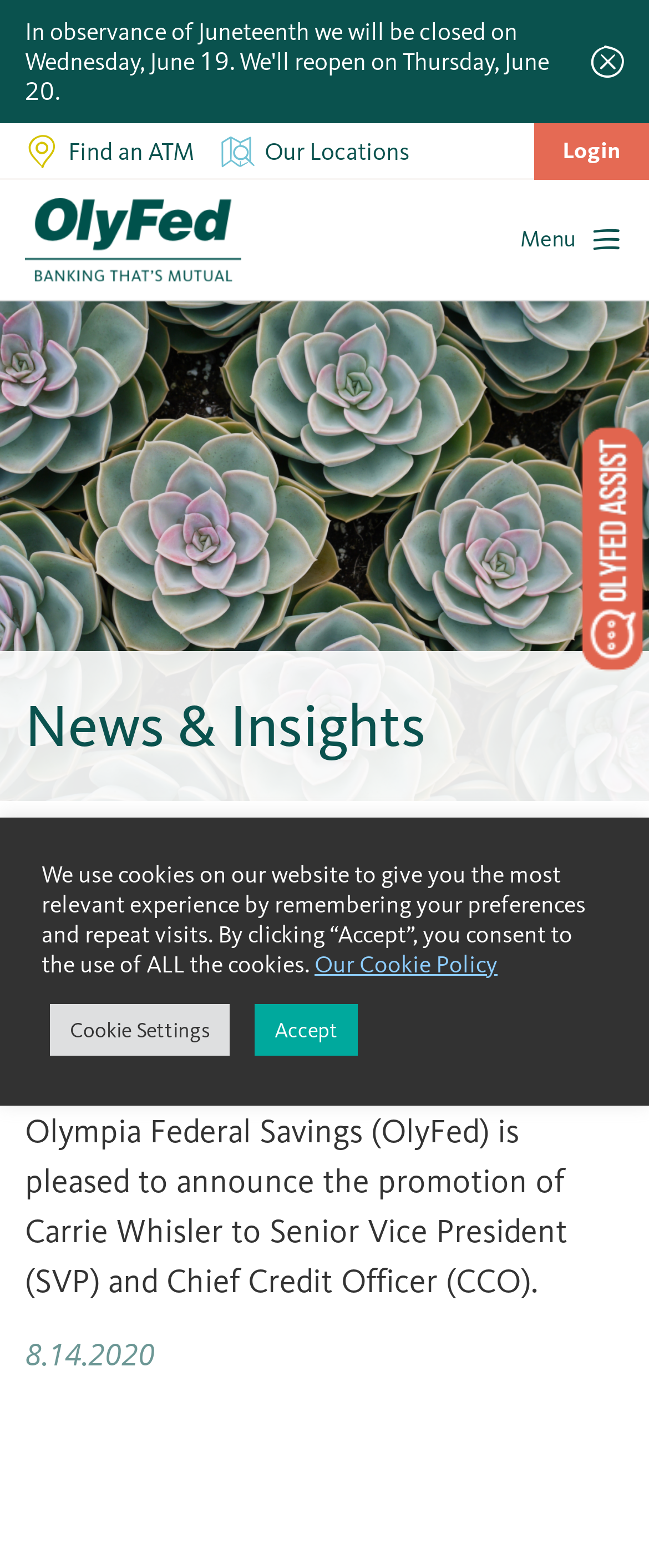Please mark the clickable region by giving the bounding box coordinates needed to complete this instruction: "Log in".

[0.823, 0.079, 1.0, 0.115]